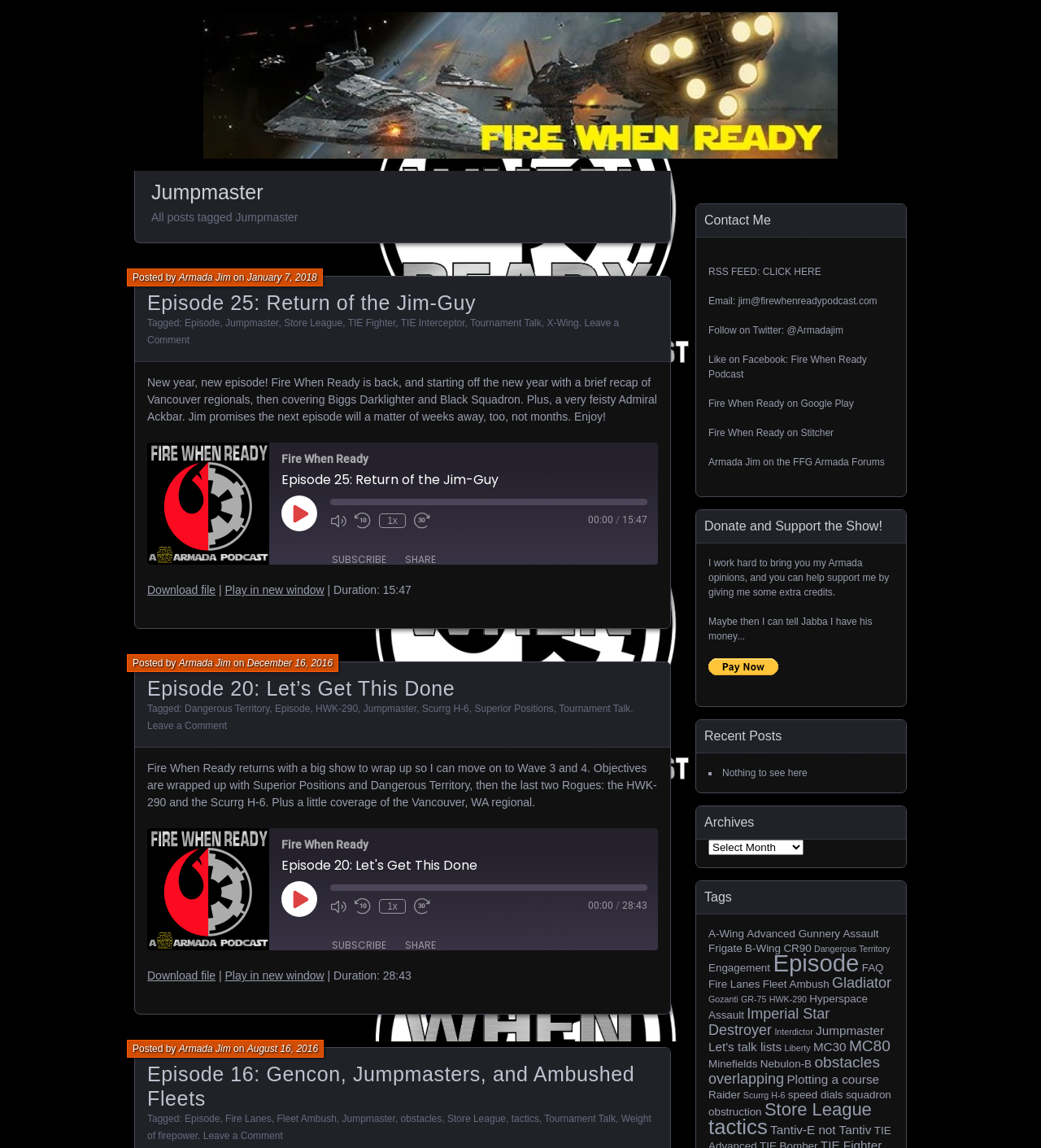Identify the bounding box for the given UI element using the description provided. Coordinates should be in the format (top-left x, top-left y, bottom-right x, bottom-right y) and must be between 0 and 1. Here is the description: Store League

[0.43, 0.97, 0.486, 0.98]